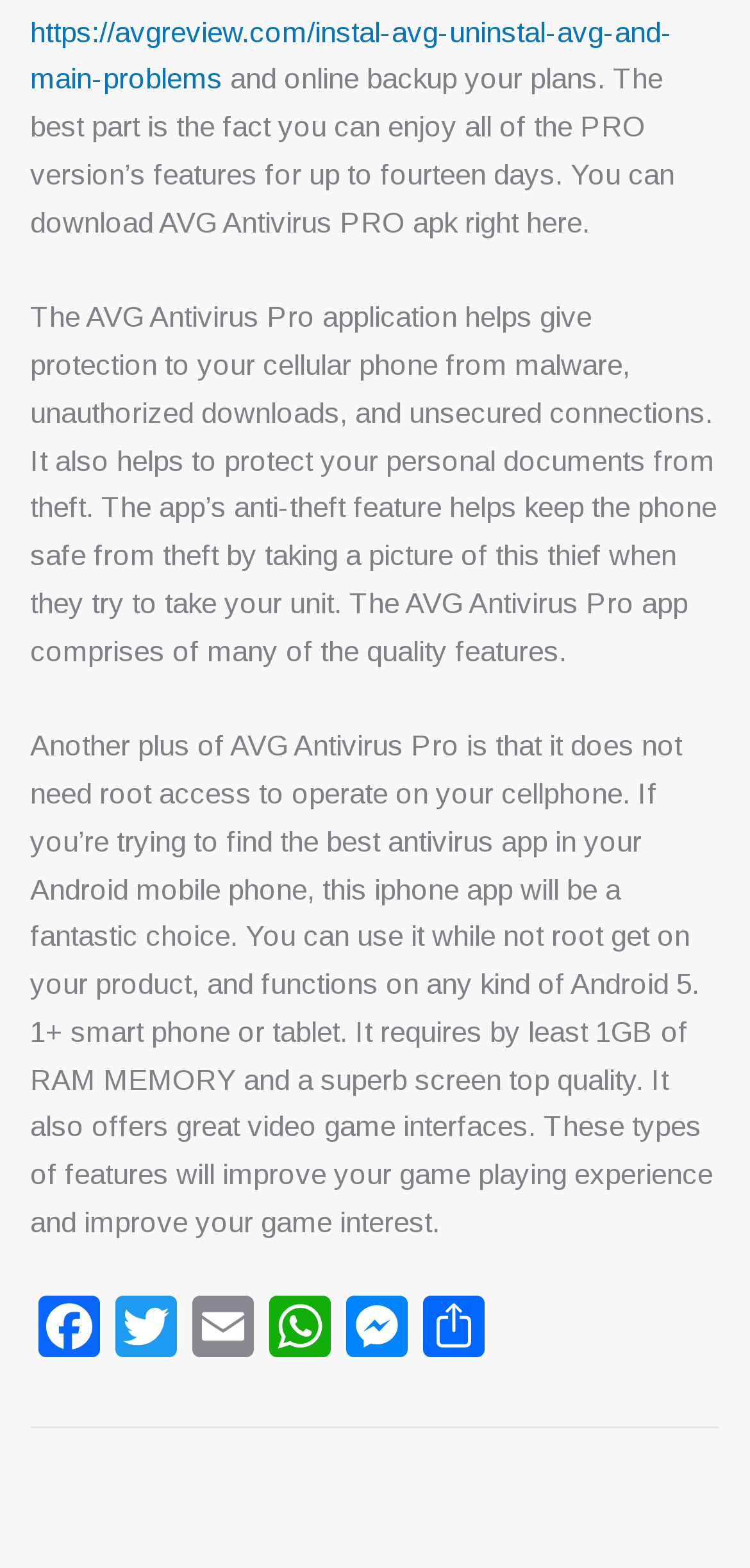How many days can you enjoy PRO version’s features for free?
Based on the visual content, answer with a single word or a brief phrase.

14 days